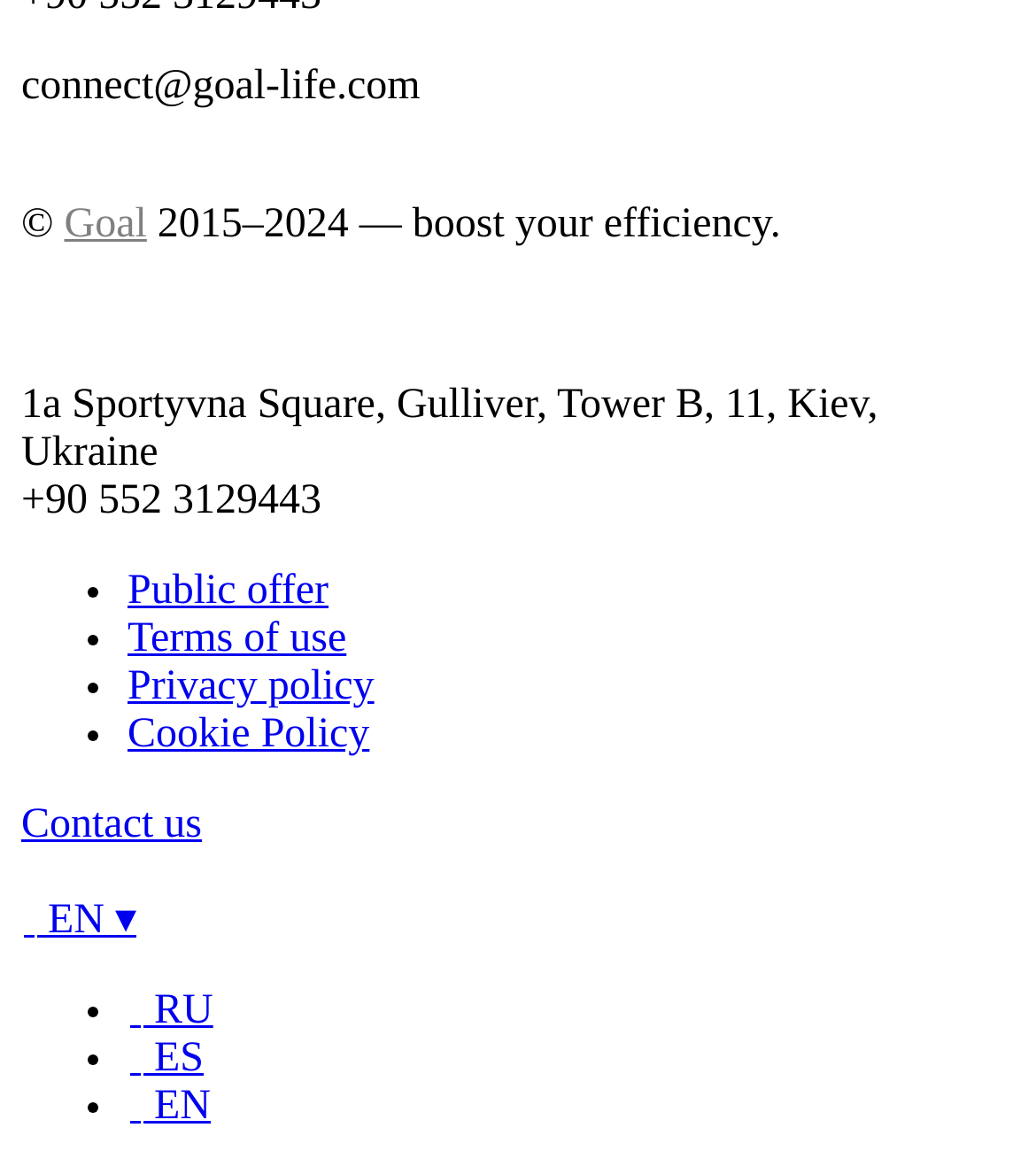Kindly respond to the following question with a single word or a brief phrase: 
What is the address of the company?

1а Sportyvna Square, Gulliver, Tower B, 11, Kiev, Ukraine